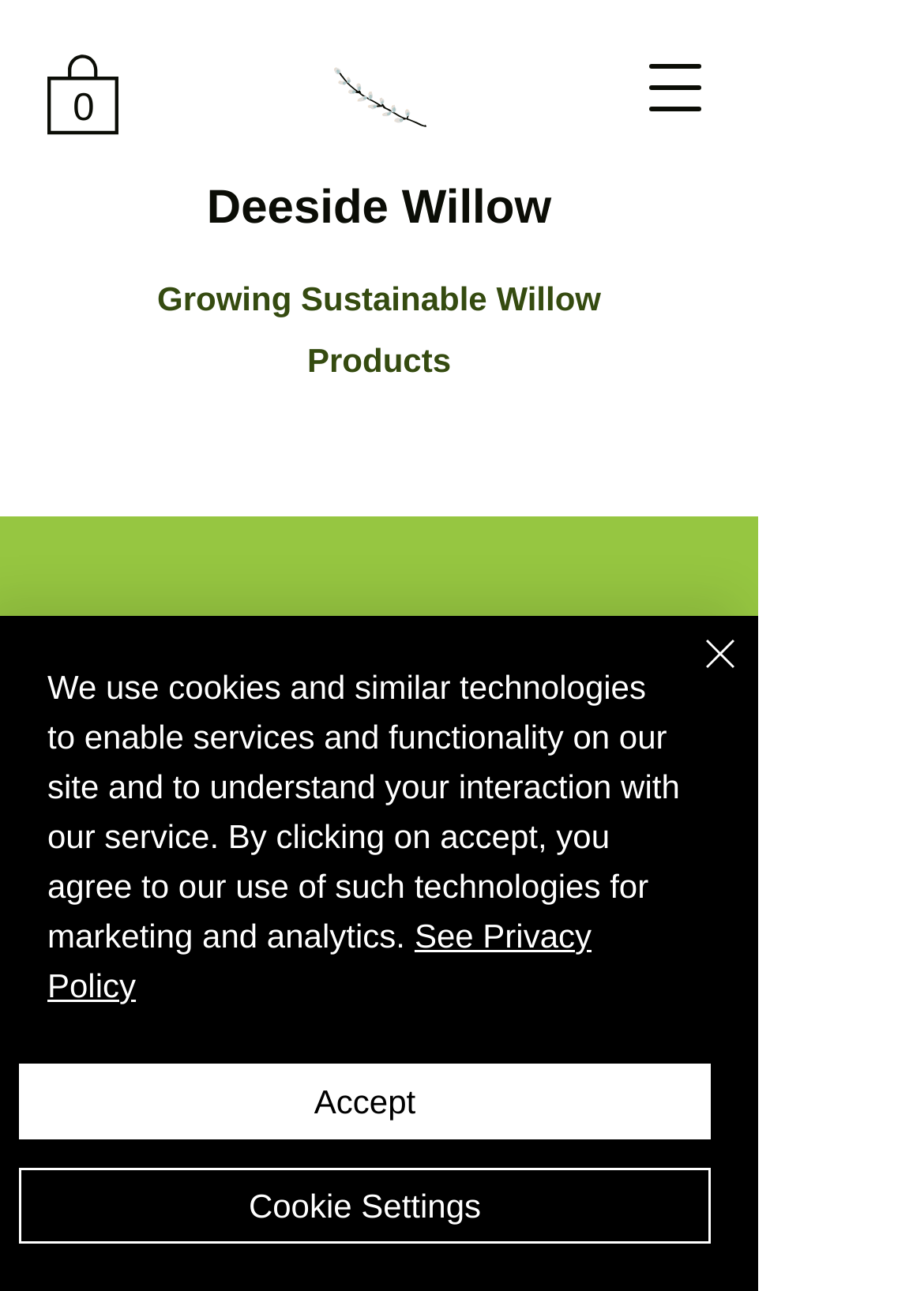Provide your answer in a single word or phrase: 
How many items are in the cart?

0